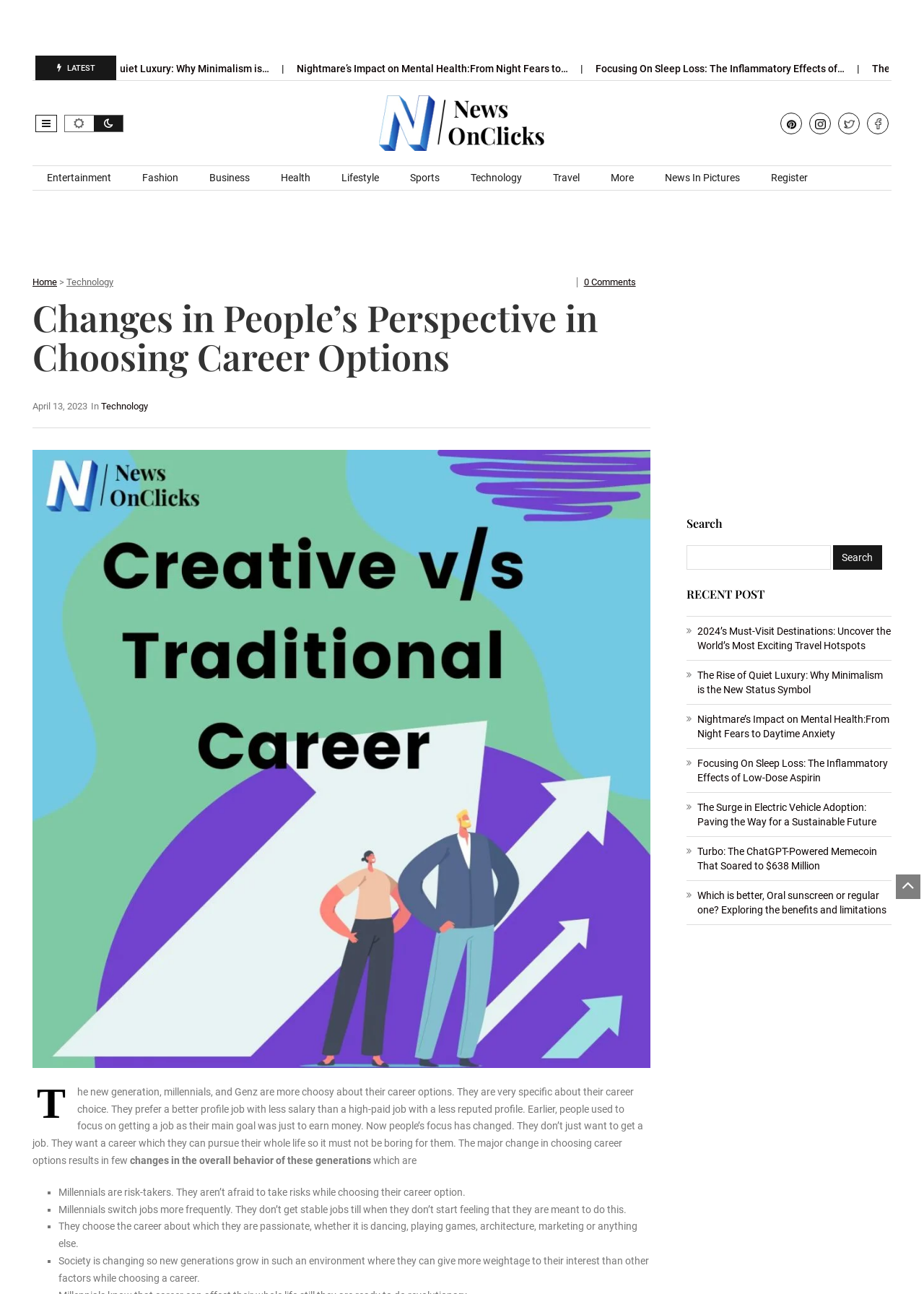Given the element description Technology, predict the bounding box coordinates for the UI element in the webpage screenshot. The format should be (top-left x, top-left y, bottom-right x, bottom-right y), and the values should be between 0 and 1.

[0.109, 0.31, 0.16, 0.318]